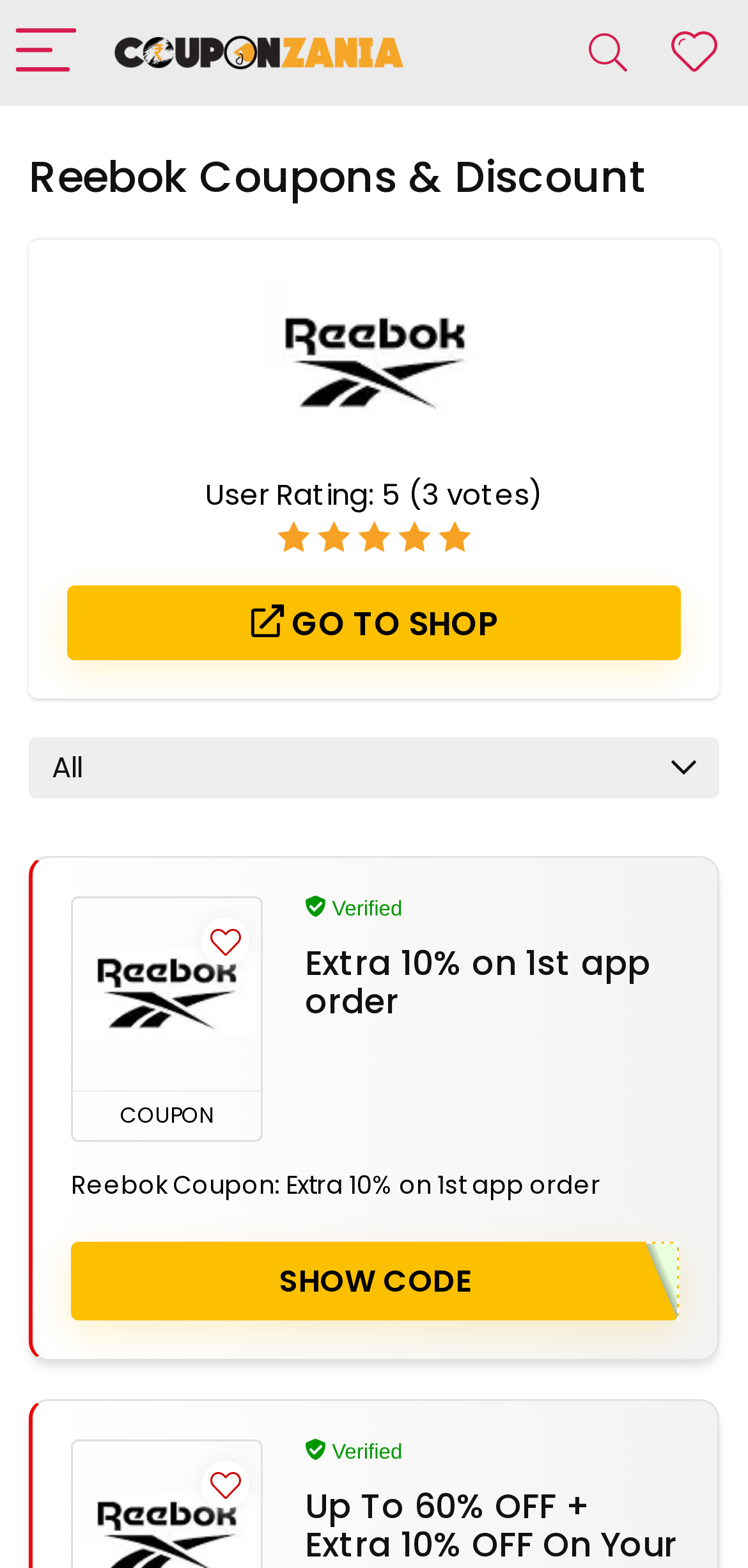What is the rating of Reebok?
Please give a detailed and elaborate answer to the question.

The rating of Reebok can be found on the webpage, where it is displayed as 'User Rating: 5' along with the number of votes, which is 3.